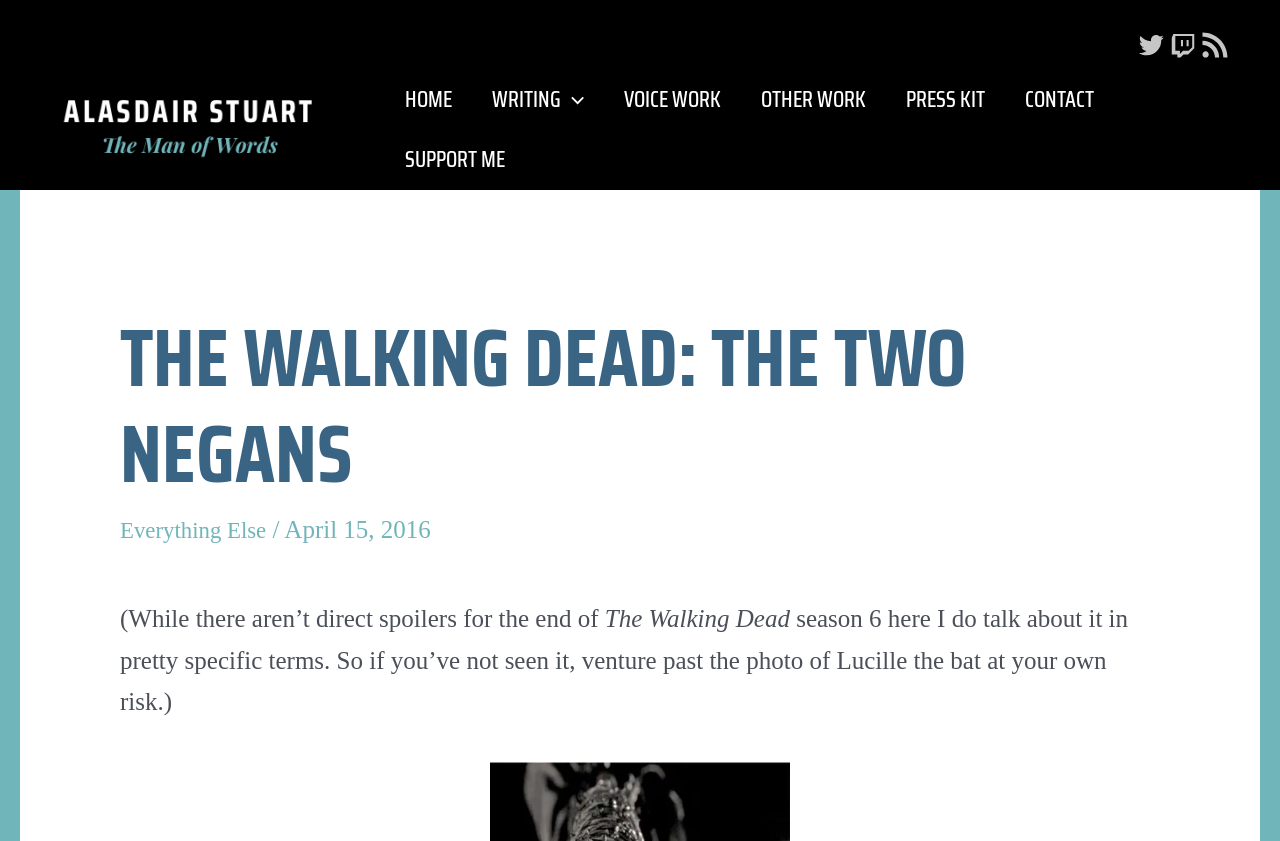Based on the element description: "Home", identify the UI element and provide its bounding box coordinates. Use four float numbers between 0 and 1, [left, top, right, bottom].

[0.301, 0.083, 0.367, 0.155]